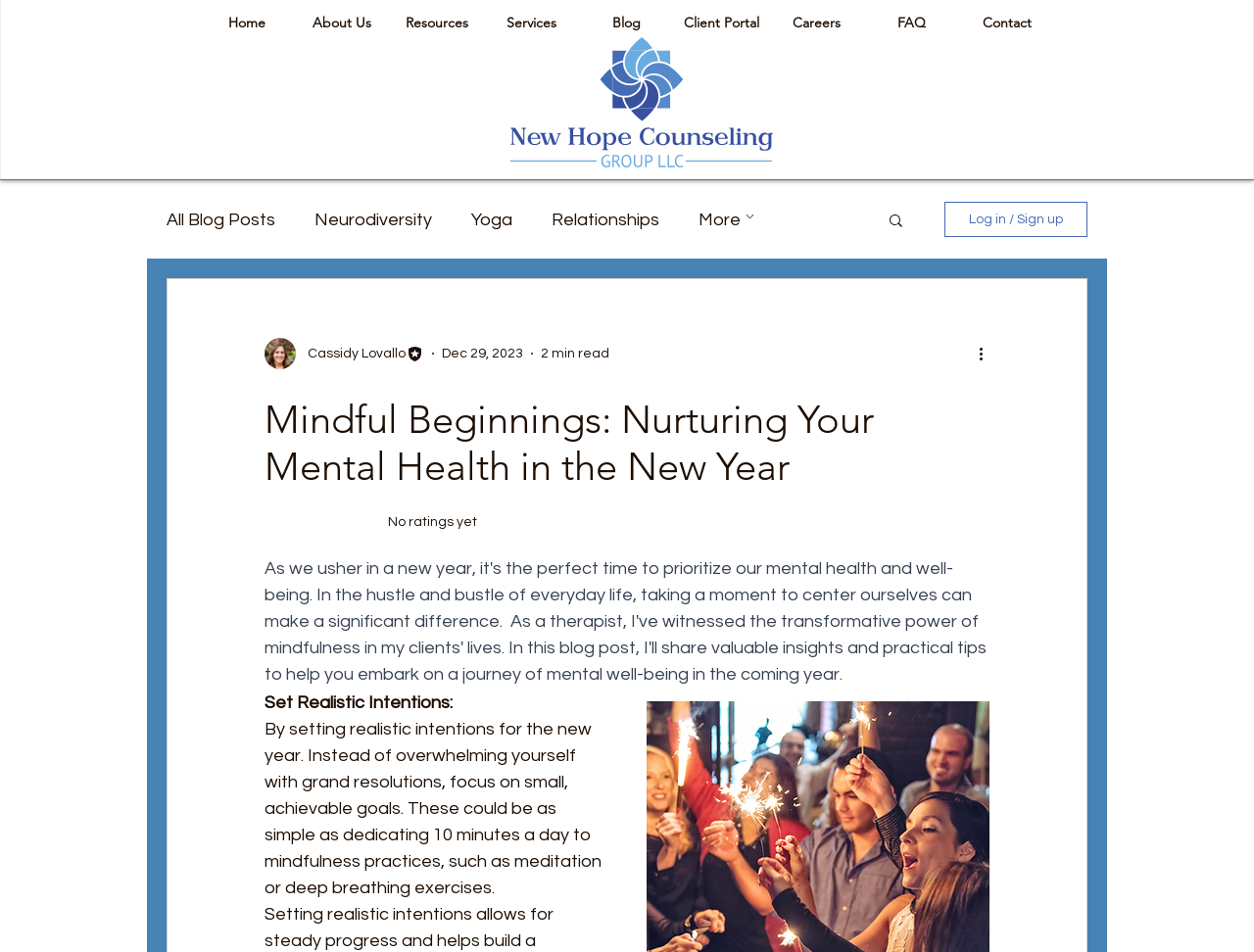From the webpage screenshot, predict the bounding box coordinates (top-left x, top-left y, bottom-right x, bottom-right y) for the UI element described here: About Us

[0.234, 0.008, 0.31, 0.039]